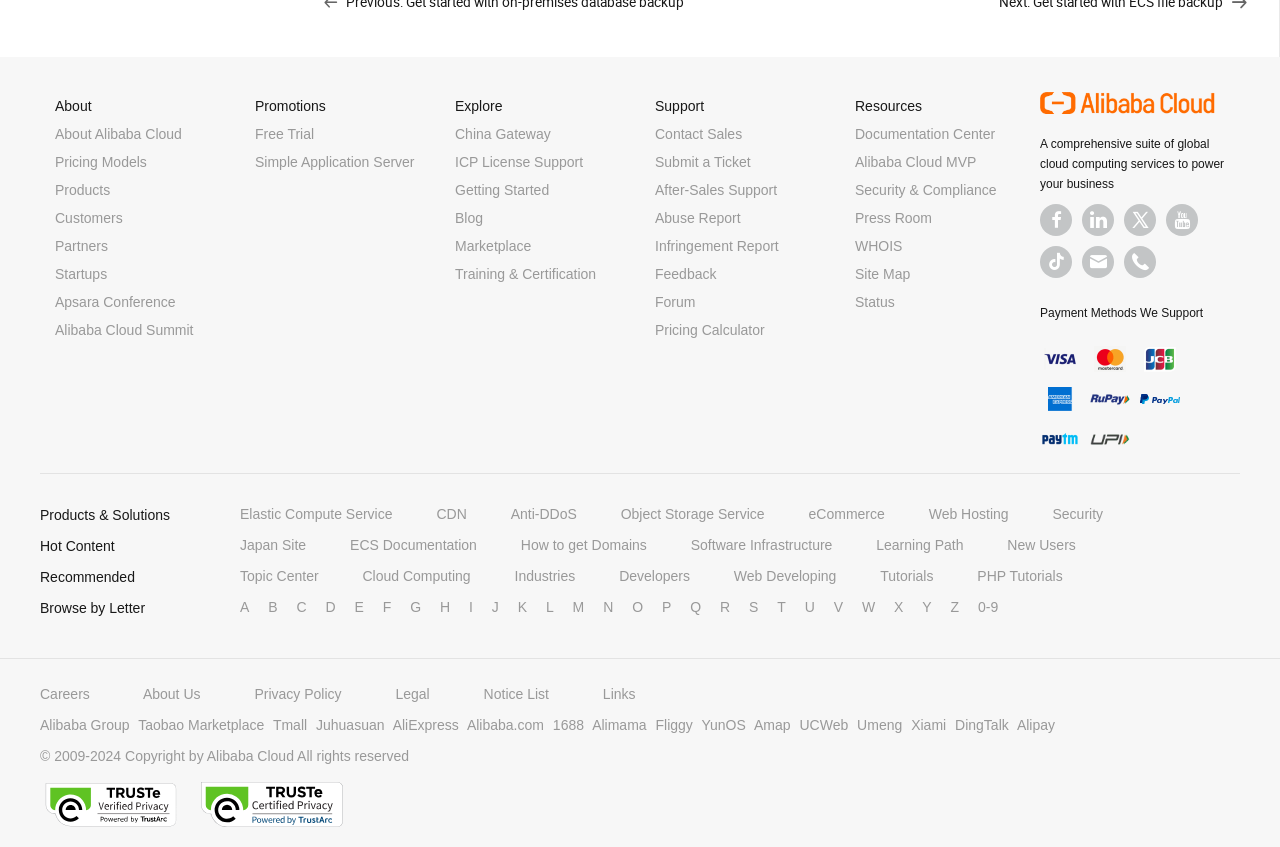Please locate the bounding box coordinates of the element that should be clicked to achieve the given instruction: "Contact Sales".

[0.512, 0.149, 0.58, 0.168]